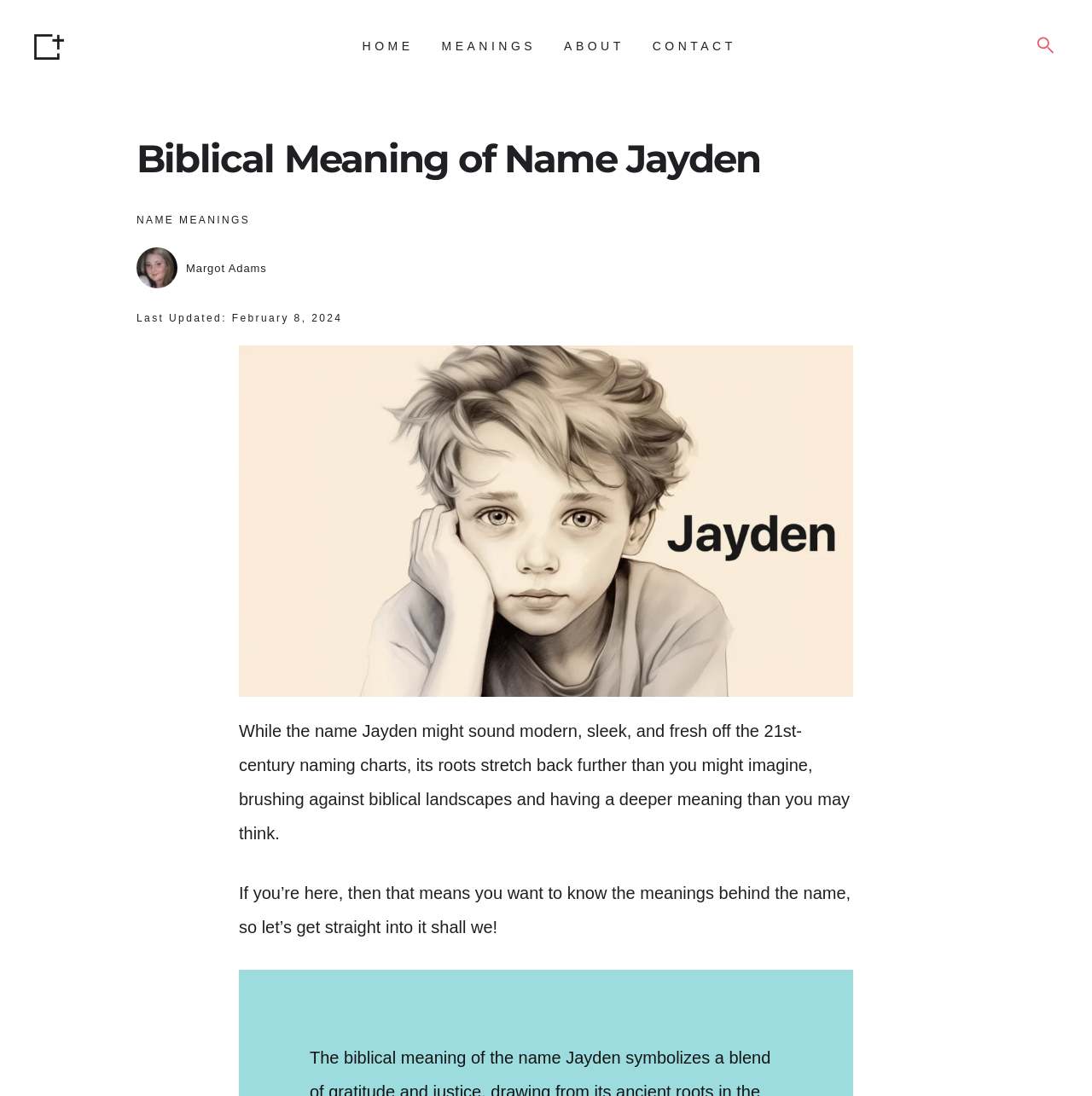Determine the bounding box coordinates for the area that should be clicked to carry out the following instruction: "view NAME MEANINGS".

[0.125, 0.196, 0.229, 0.206]